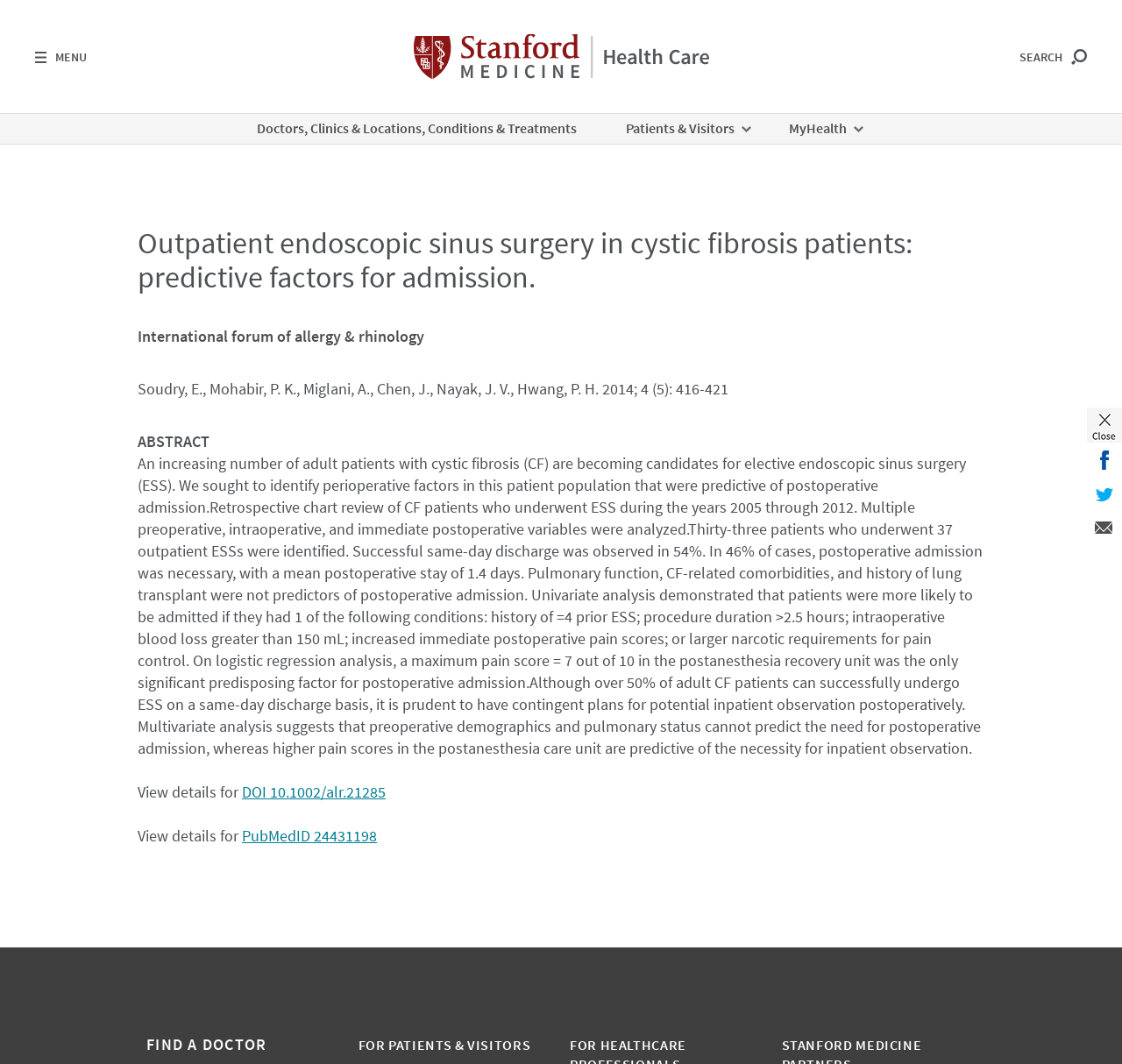Provide the bounding box coordinates of the HTML element this sentence describes: "Share on Facebook".

[0.969, 0.416, 1.0, 0.449]